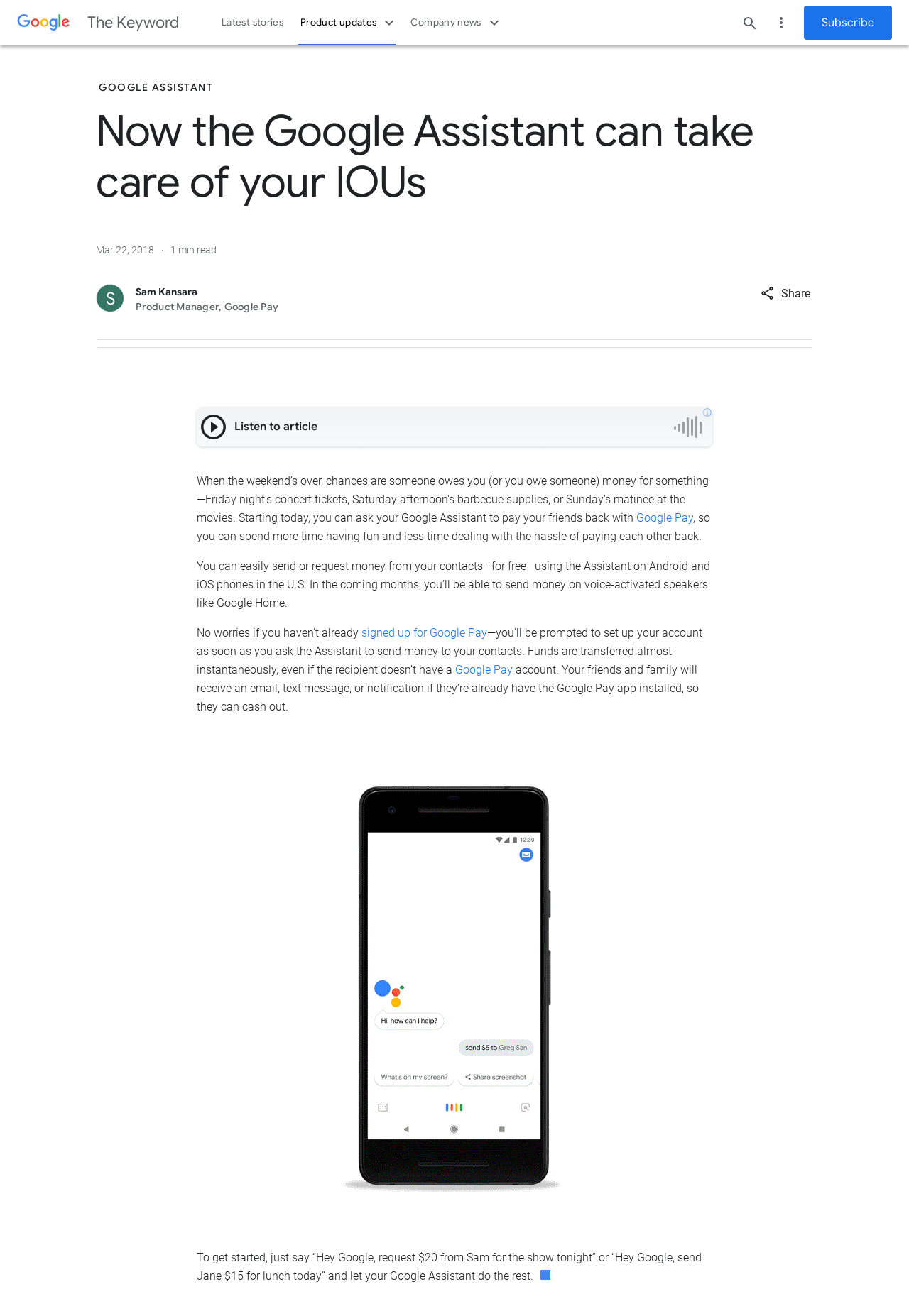Determine the main text heading of the webpage and provide its content.

Now the Google Assistant can take care of your IOUs